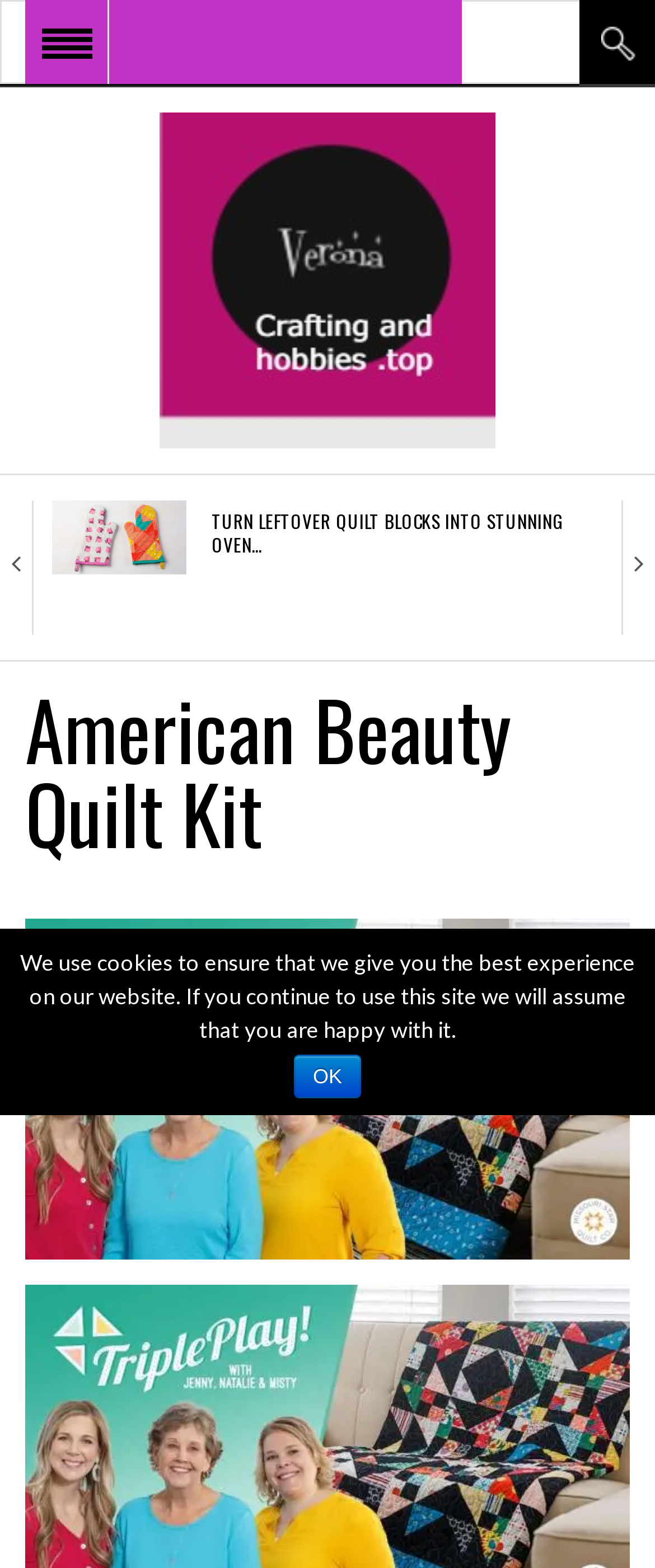Can you find the bounding box coordinates of the area I should click to execute the following instruction: "Read the article about oven mitts"?

[0.079, 0.319, 0.285, 0.367]